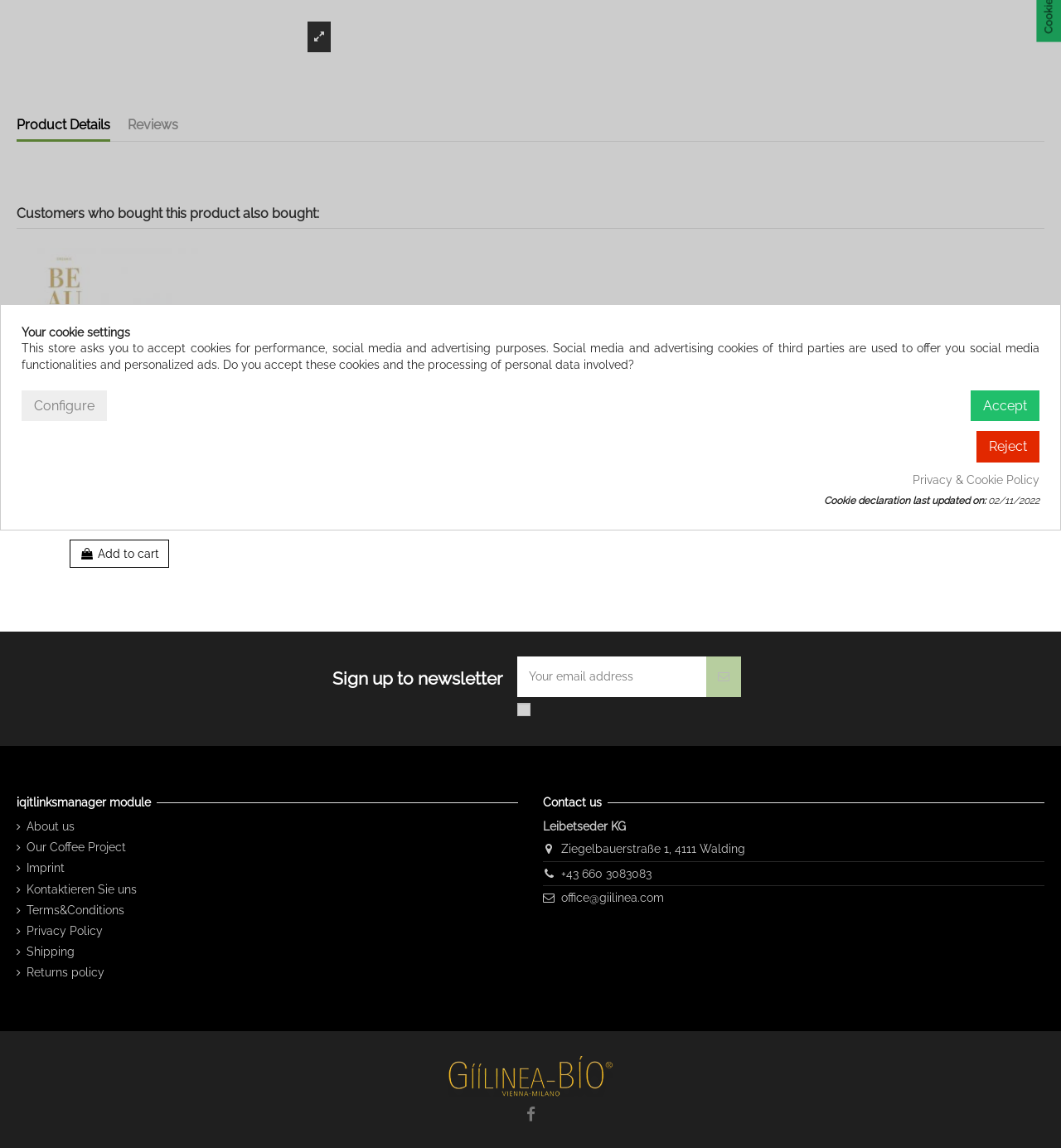Please find the bounding box coordinates in the format (top-left x, top-left y, bottom-right x, bottom-right y) for the given element description. Ensure the coordinates are floating point numbers between 0 and 1. Description: Product Details

[0.016, 0.102, 0.104, 0.124]